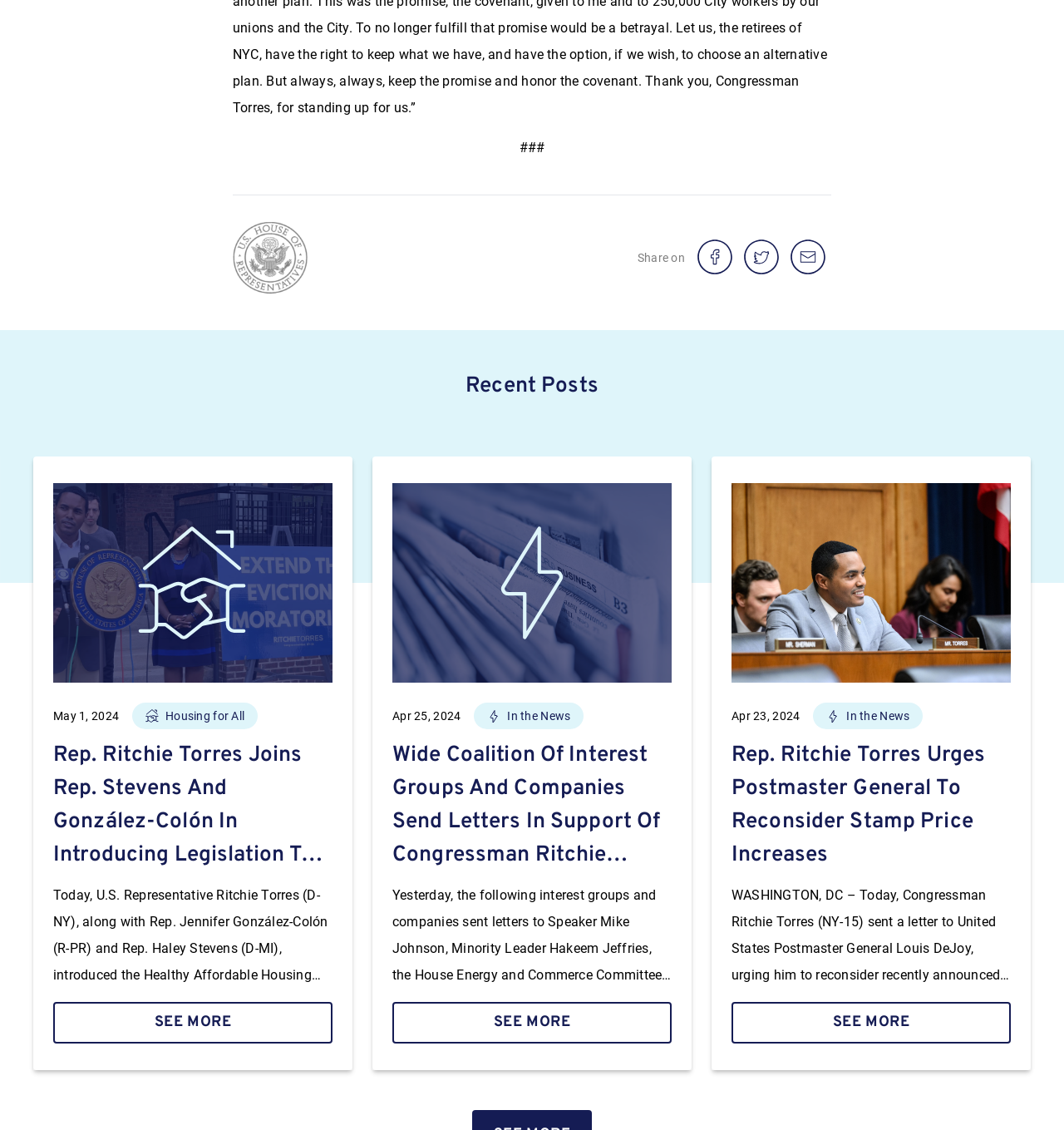Give a one-word or short-phrase answer to the following question: 
How many social media sharing links are there?

3